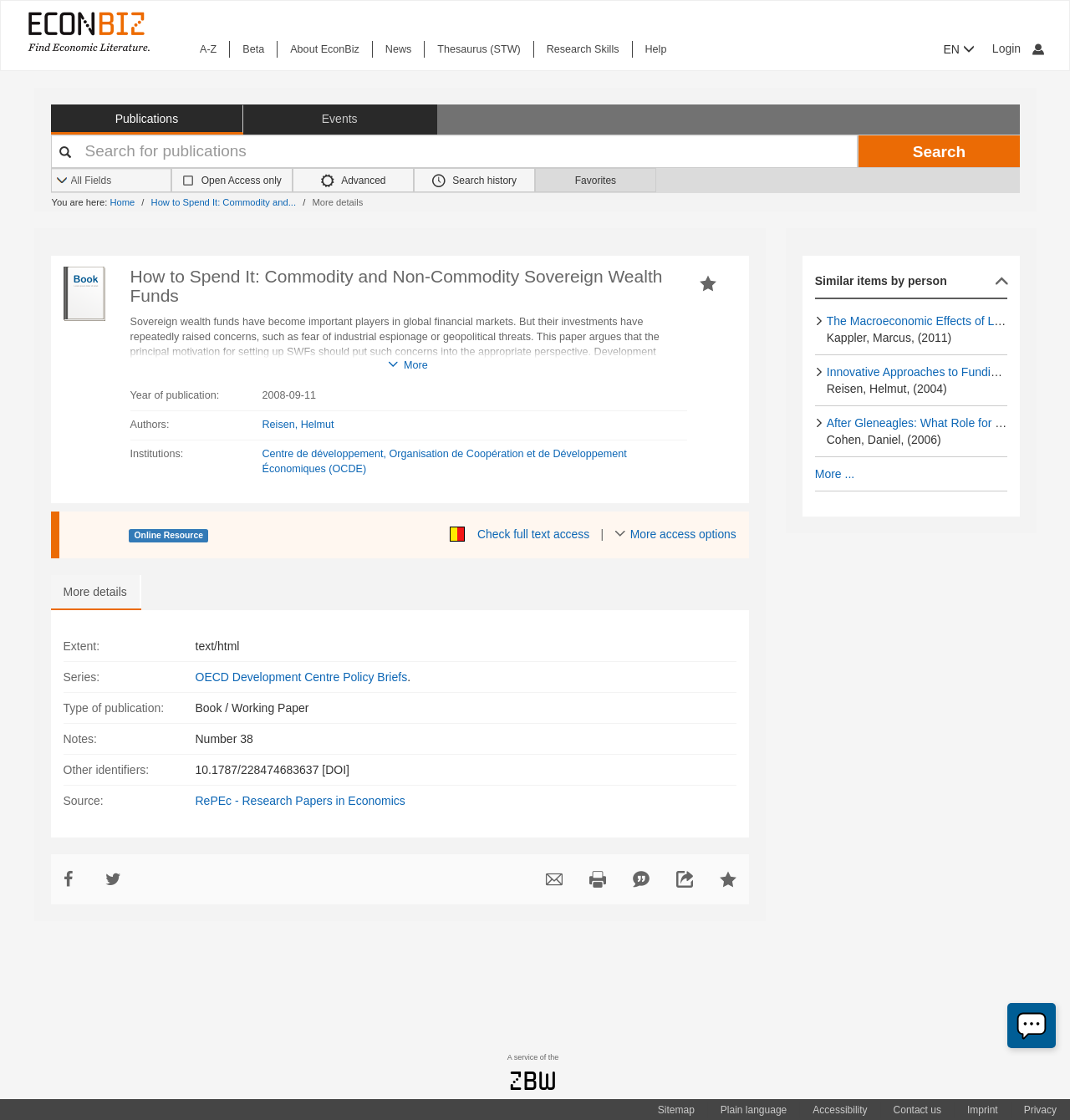What is the year of publication?
Provide a well-explained and detailed answer to the question.

The year of publication can be found in the 'Bibliographic Details' table, under the 'Year of publication:' rowheader, which is located in the main content area of the webpage.